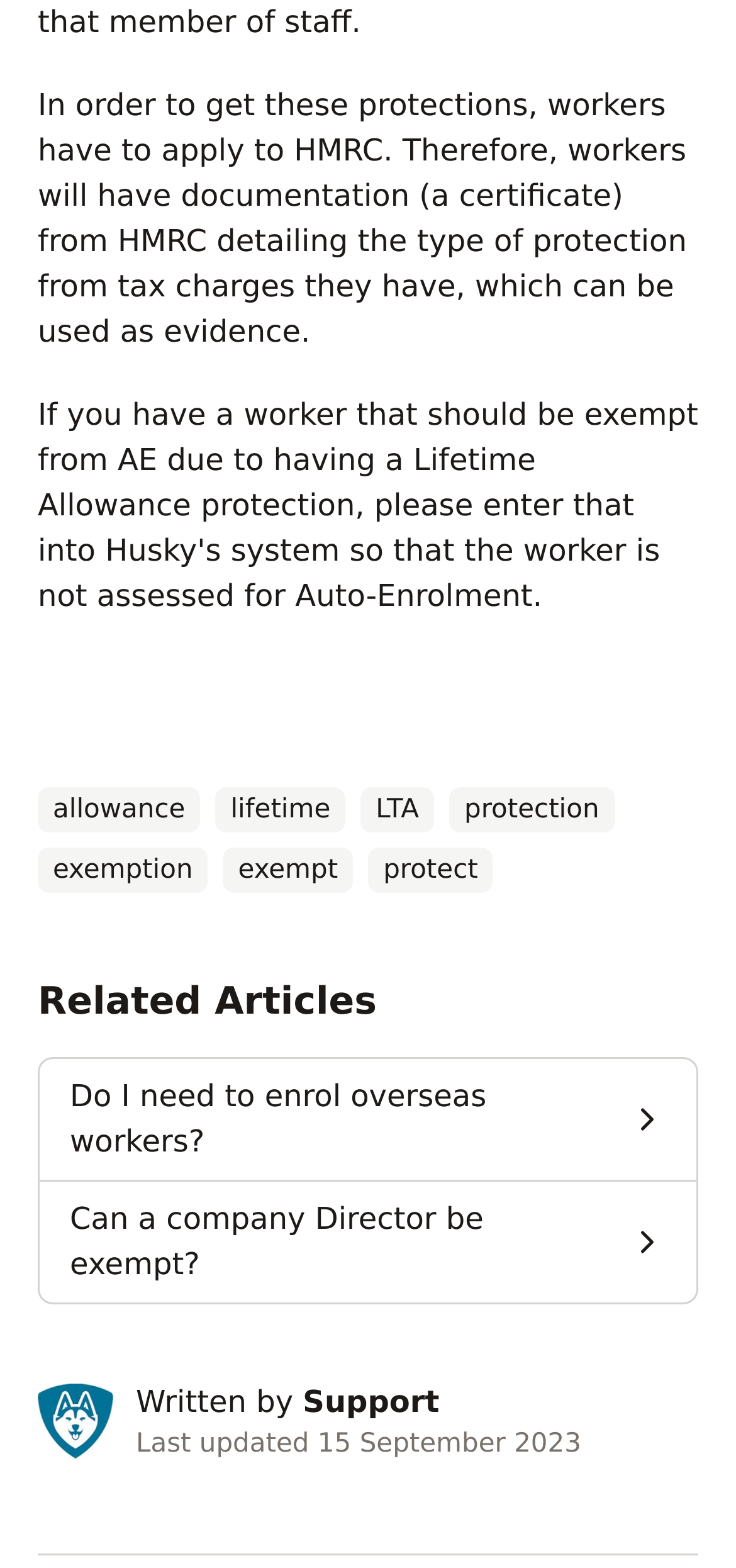Determine the bounding box coordinates of the UI element that matches the following description: "allowance". The coordinates should be four float numbers between 0 and 1 in the format [left, top, right, bottom].

[0.051, 0.502, 0.272, 0.531]